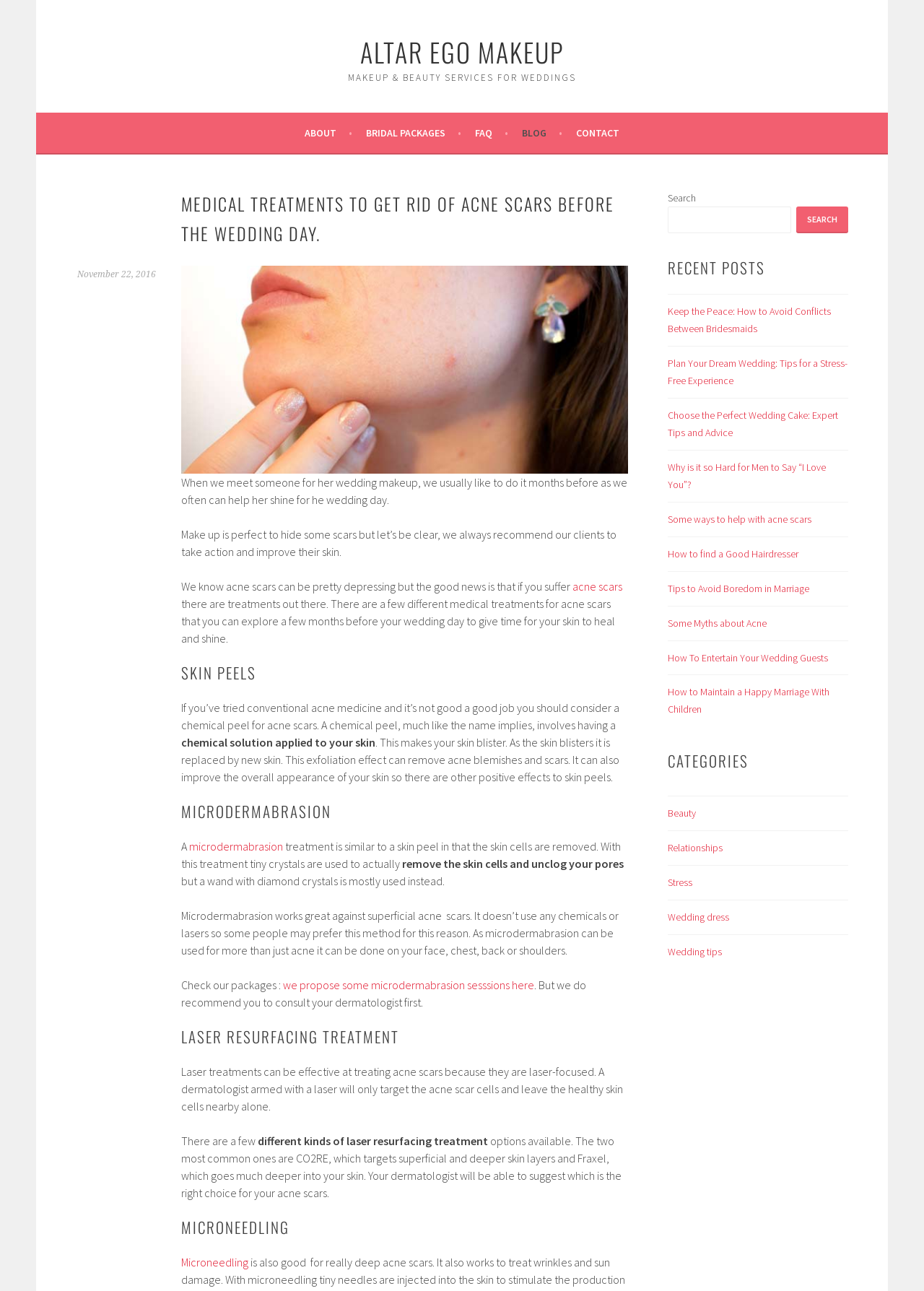Identify the bounding box coordinates for the element you need to click to achieve the following task: "Click on 'ABOUT'". Provide the bounding box coordinates as four float numbers between 0 and 1, in the form [left, top, right, bottom].

[0.33, 0.096, 0.381, 0.11]